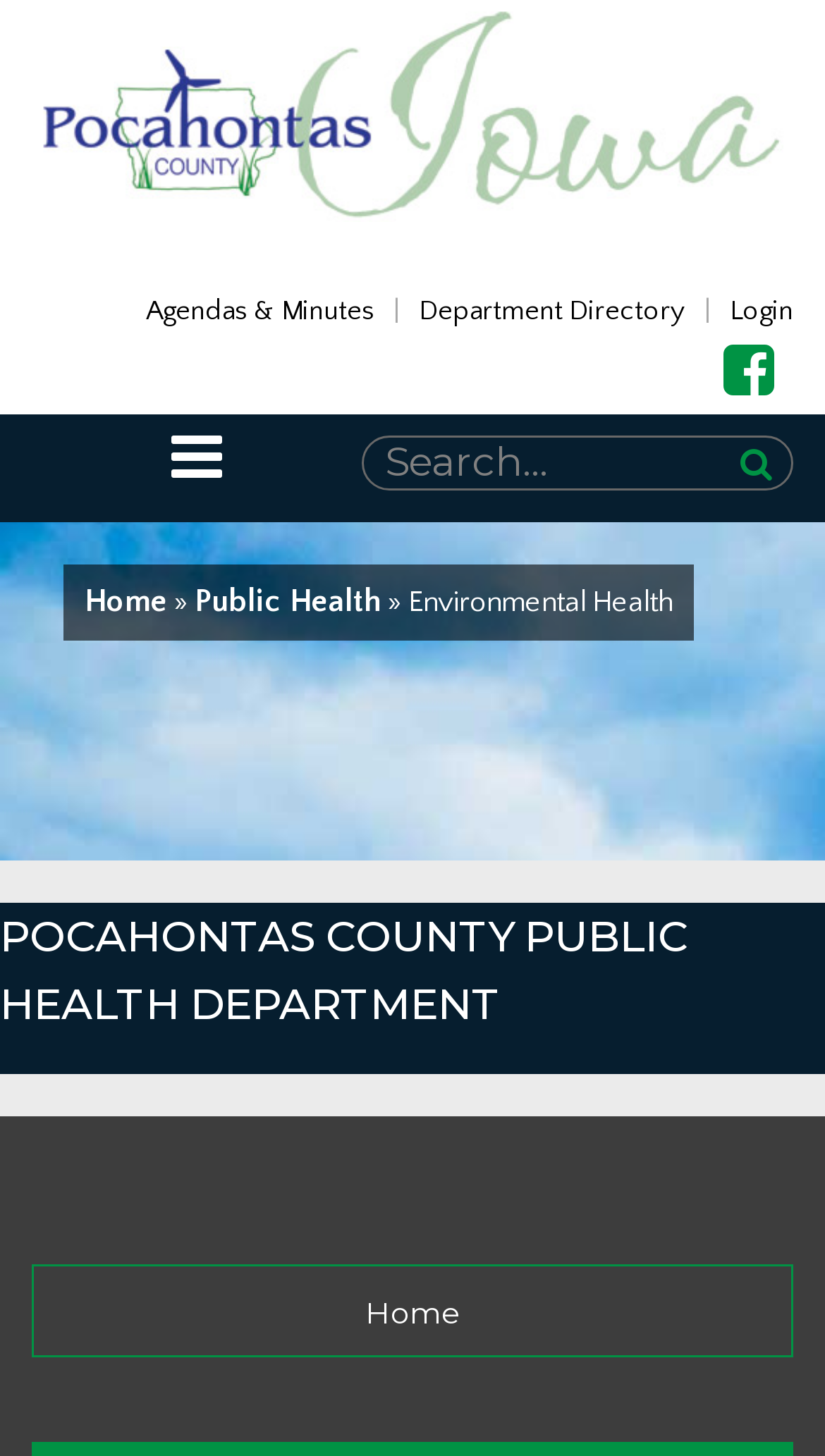Determine the bounding box coordinates for the clickable element to execute this instruction: "view agendas and minutes". Provide the coordinates as four float numbers between 0 and 1, i.e., [left, top, right, bottom].

[0.177, 0.204, 0.454, 0.224]